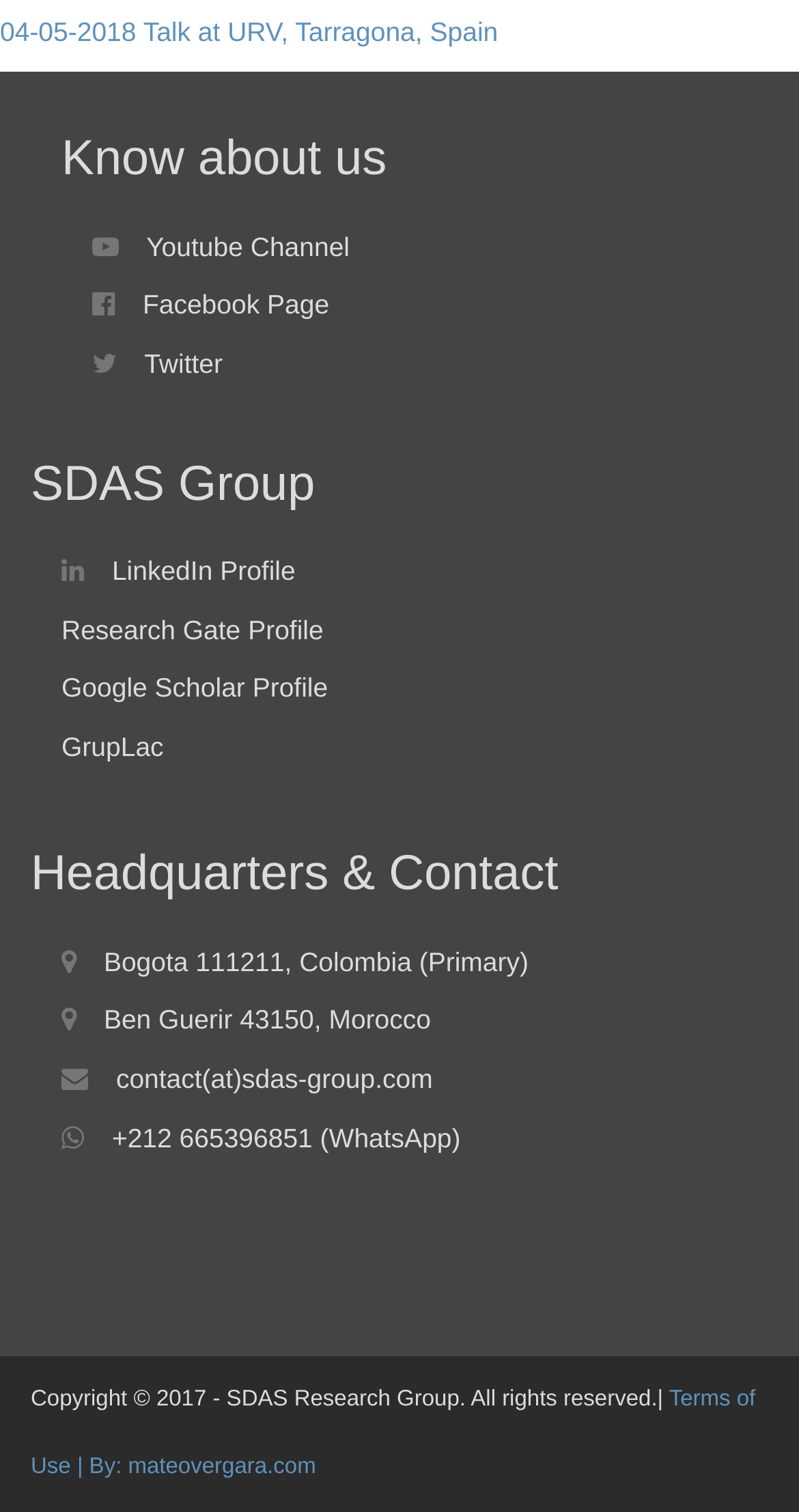Based on the element description: "GrupLac", identify the UI element and provide its bounding box coordinates. Use four float numbers between 0 and 1, [left, top, right, bottom].

[0.077, 0.484, 0.205, 0.504]